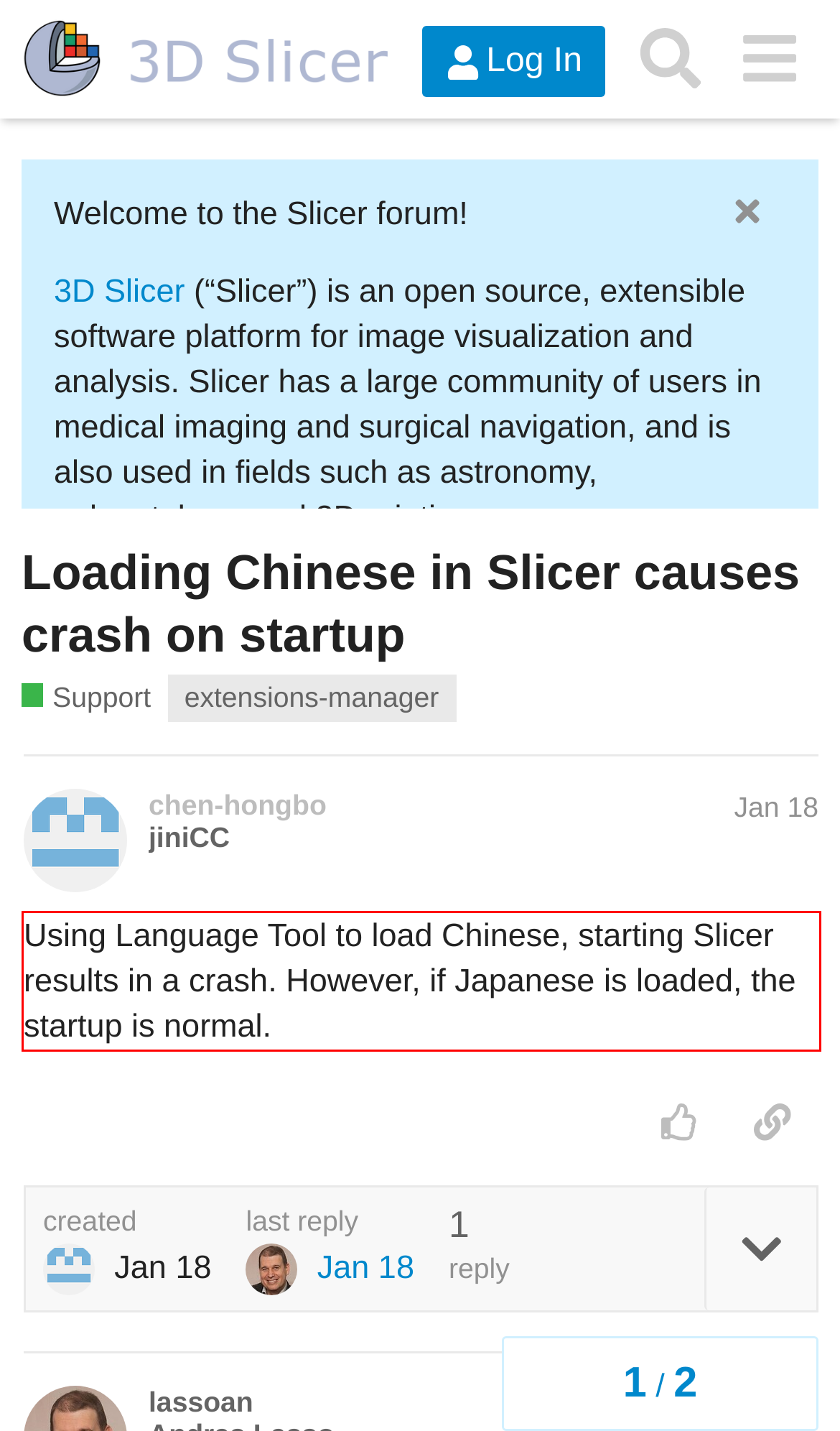You have a screenshot of a webpage with a UI element highlighted by a red bounding box. Use OCR to obtain the text within this highlighted area.

Using Language Tool to load Chinese, starting Slicer results in a crash. However, if Japanese is loaded, the startup is normal.